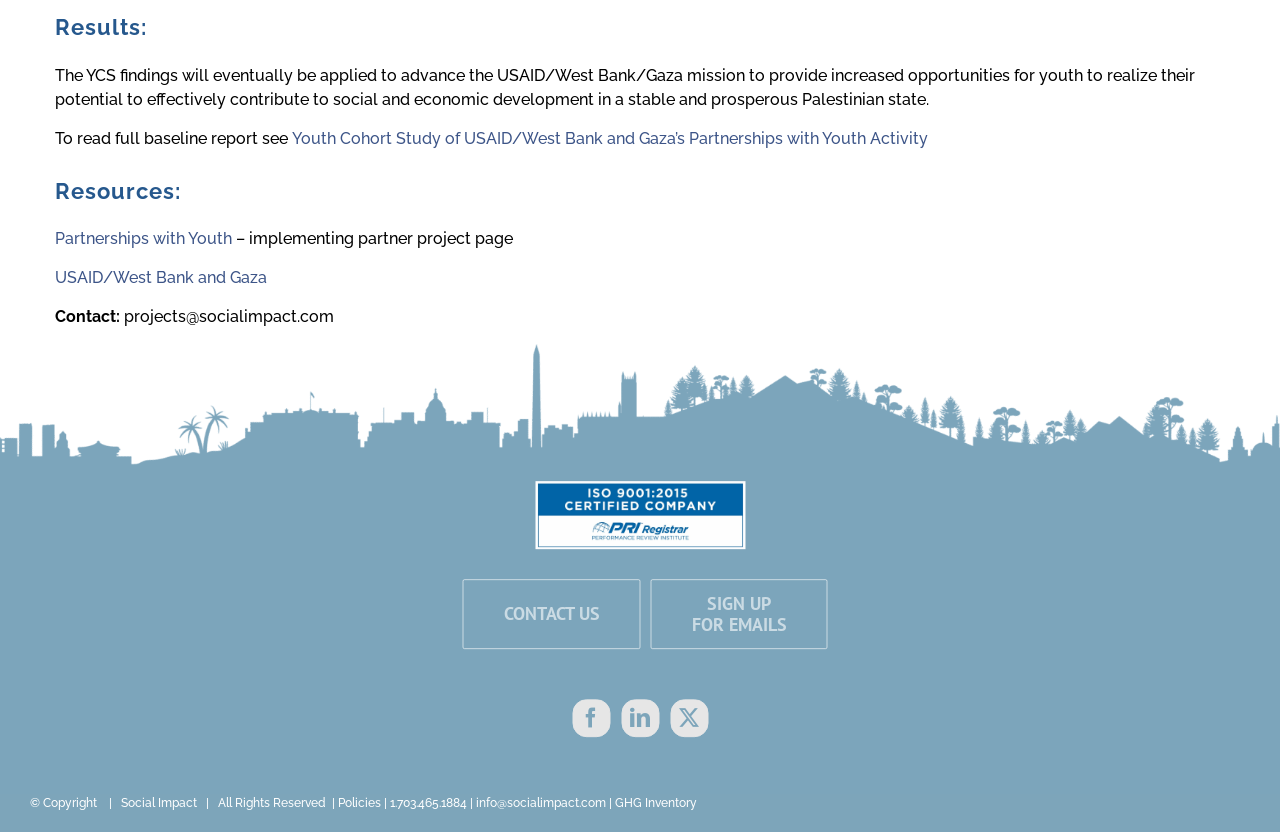Can you specify the bounding box coordinates of the area that needs to be clicked to fulfill the following instruction: "Contact the project team"?

[0.094, 0.369, 0.261, 0.392]